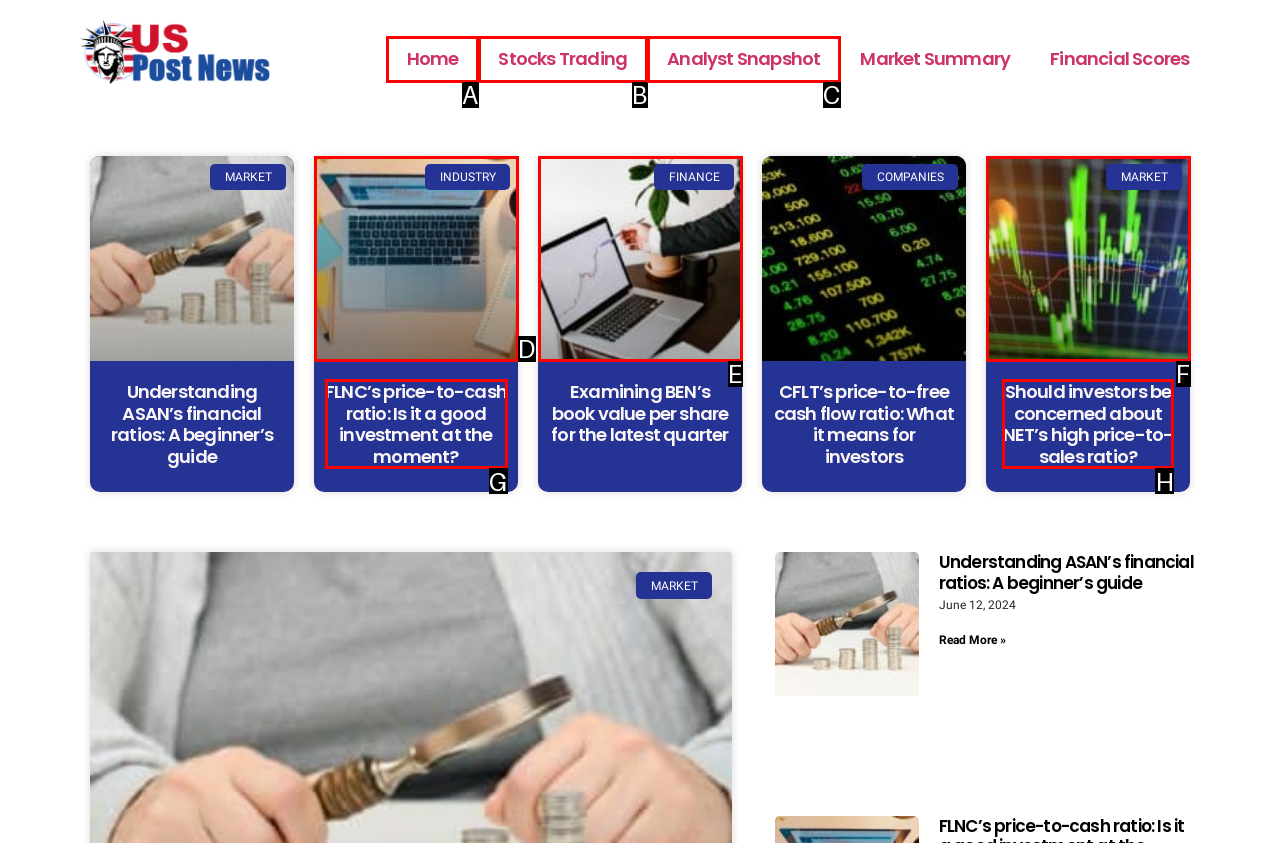Determine which HTML element corresponds to the description: Home. Provide the letter of the correct option.

A